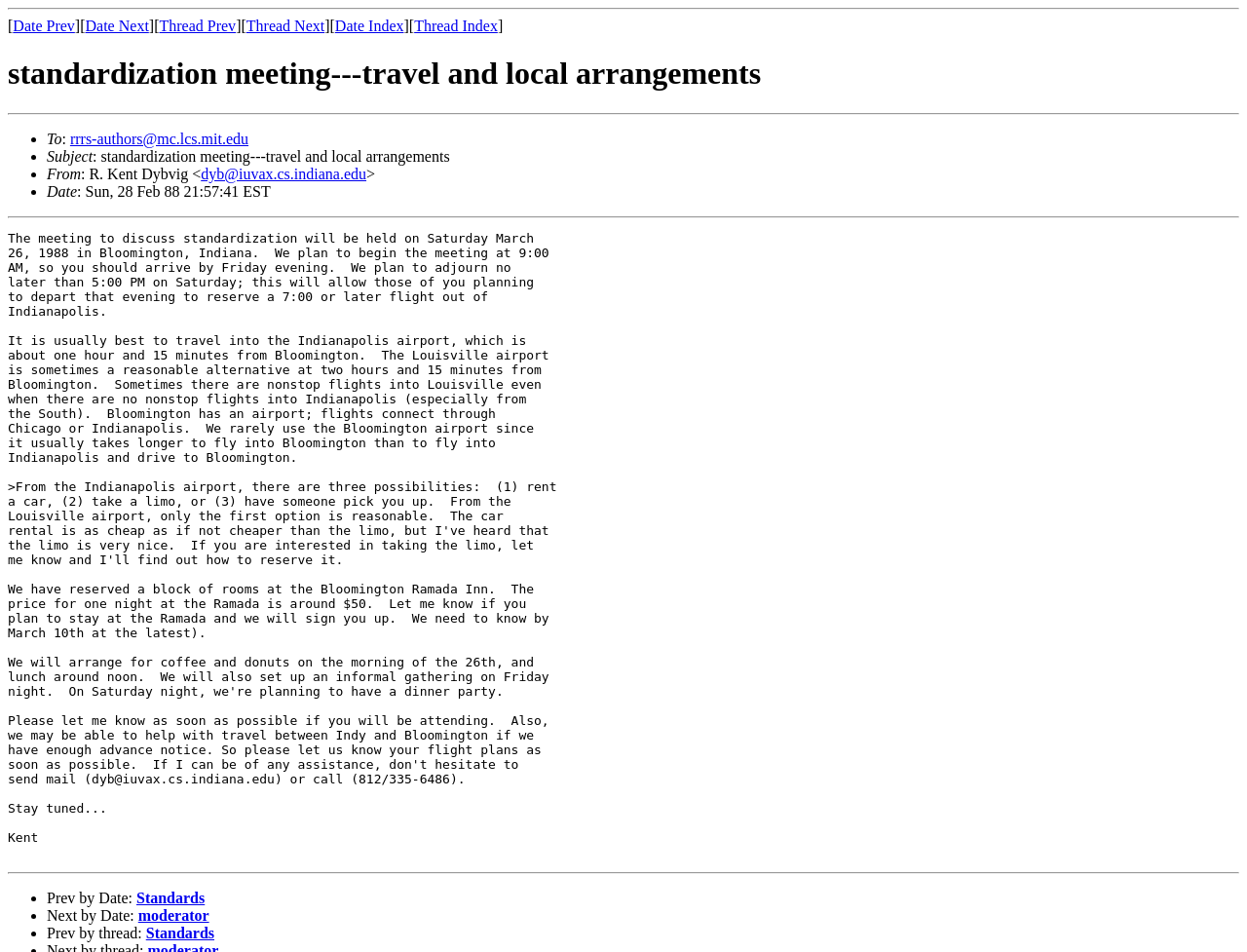Find the bounding box coordinates for the element that must be clicked to complete the instruction: "Send email to rrrs-authors". The coordinates should be four float numbers between 0 and 1, indicated as [left, top, right, bottom].

[0.056, 0.137, 0.199, 0.154]